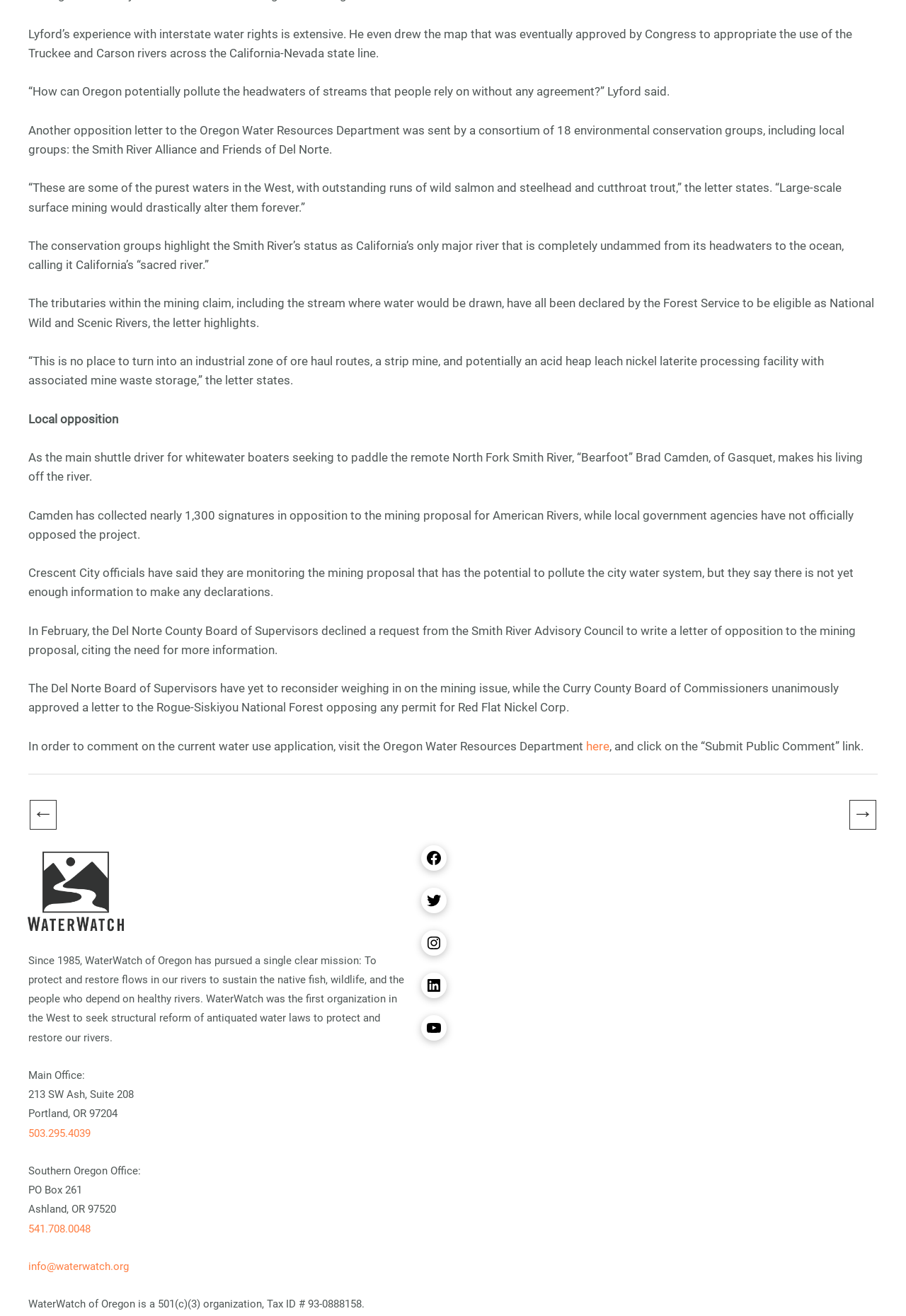Given the element description →, predict the bounding box coordinates for the UI element in the webpage screenshot. The format should be (top-left x, top-left y, bottom-right x, bottom-right y), and the values should be between 0 and 1.

[0.938, 0.608, 0.967, 0.631]